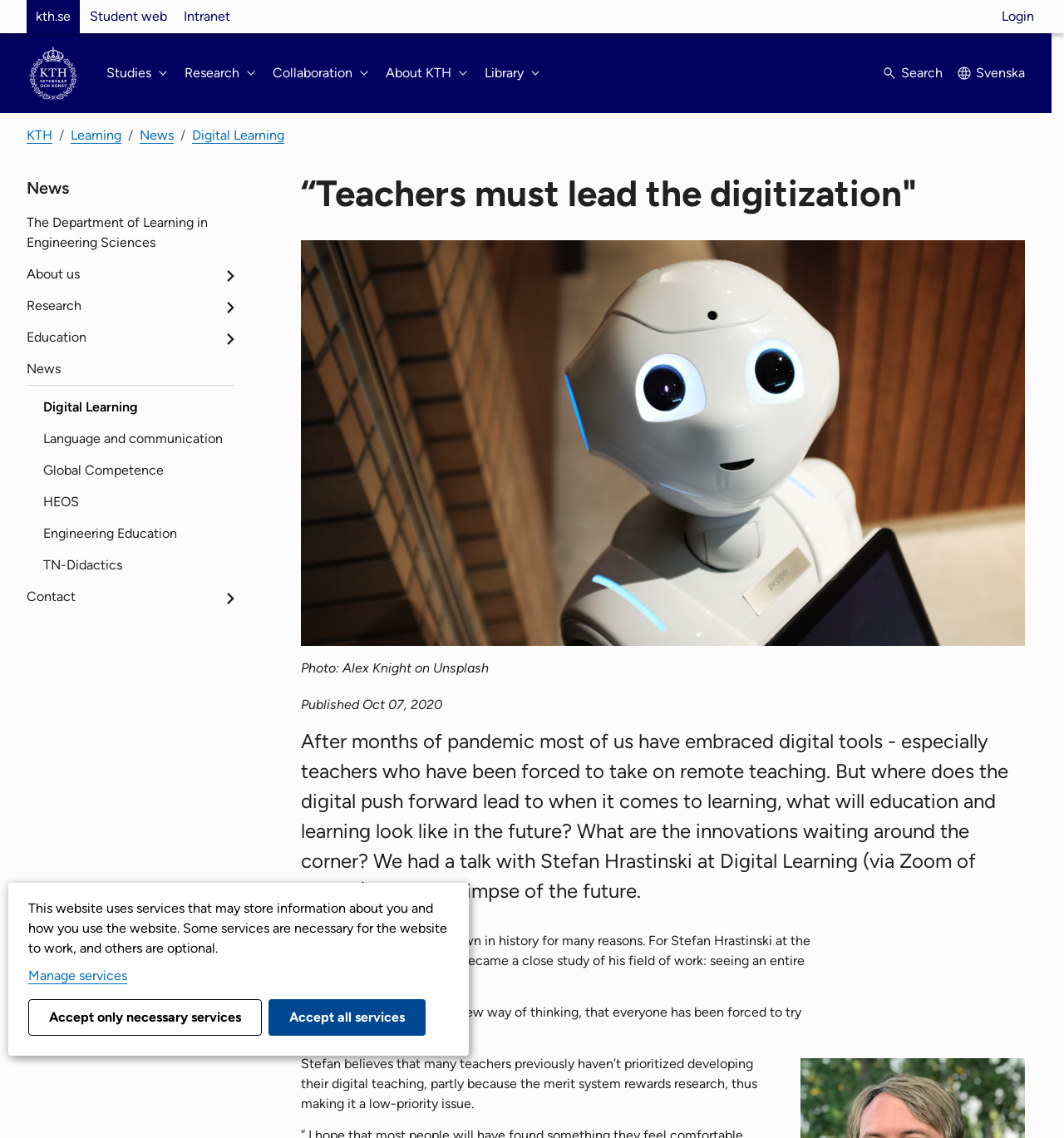Determine the bounding box coordinates for the area that should be clicked to carry out the following instruction: "Search for something".

[0.828, 0.05, 0.886, 0.079]